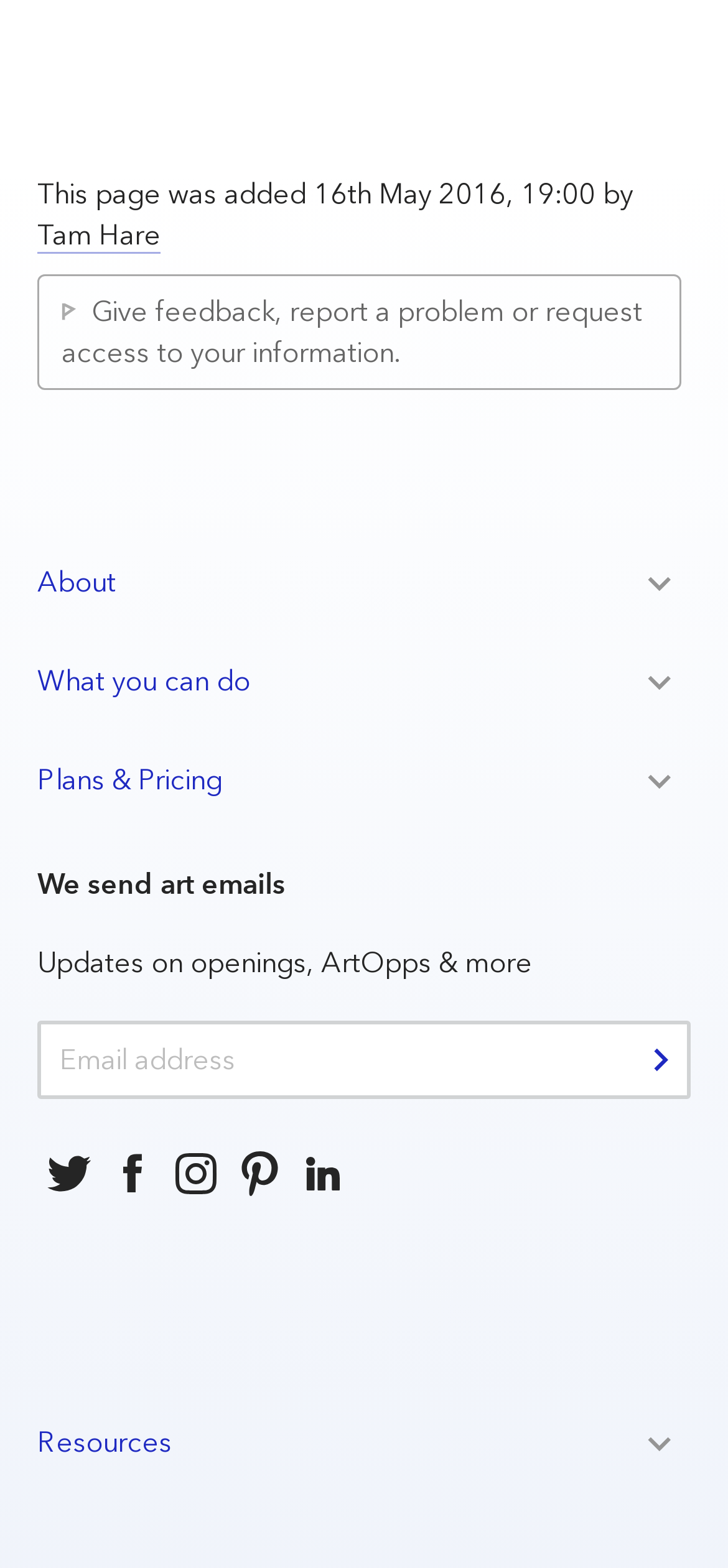Provide a brief response in the form of a single word or phrase:
How many social media links are available?

5